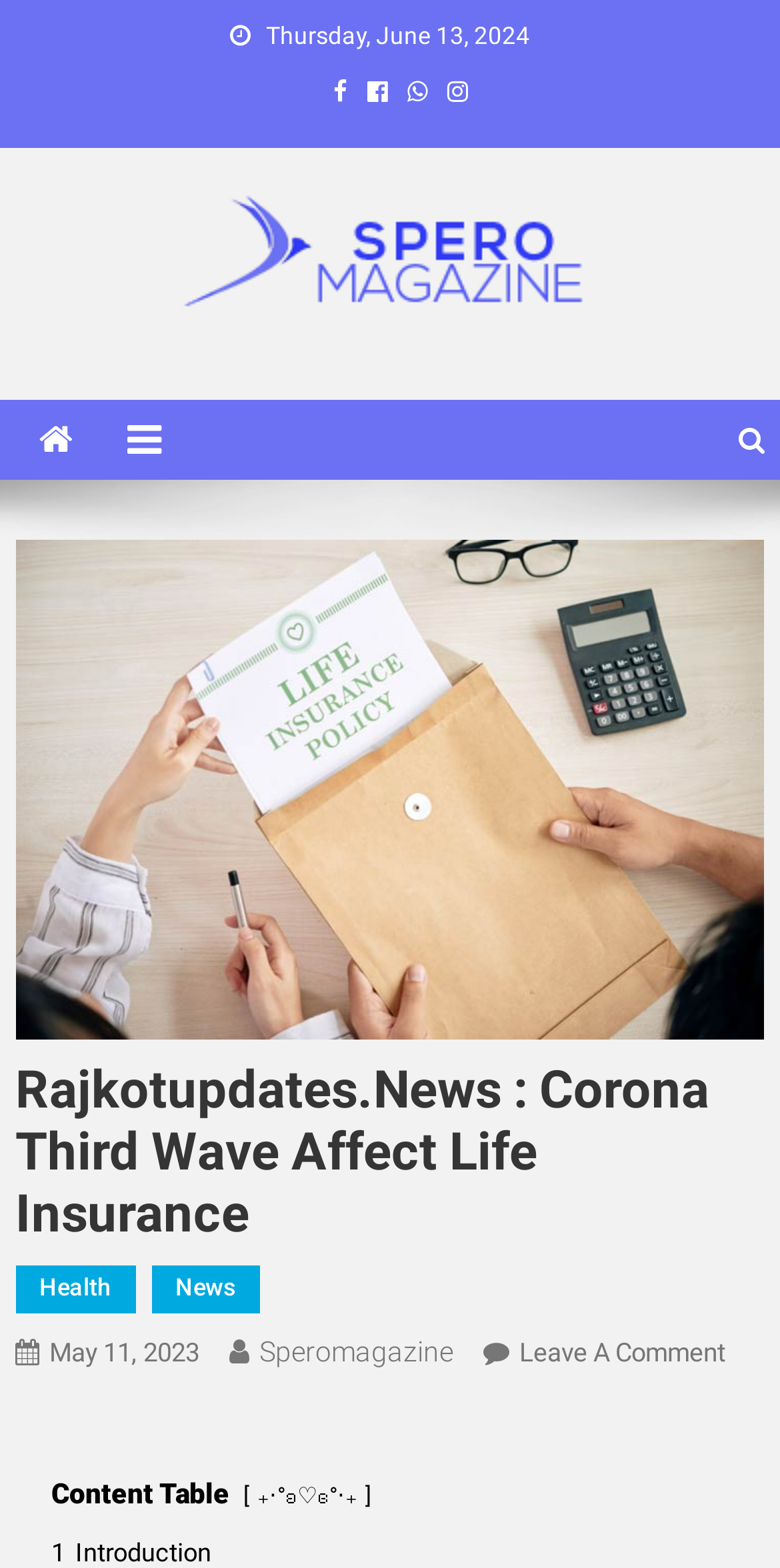Use a single word or phrase to respond to the question:
What is the date displayed at the top?

Thursday, June 13, 2024